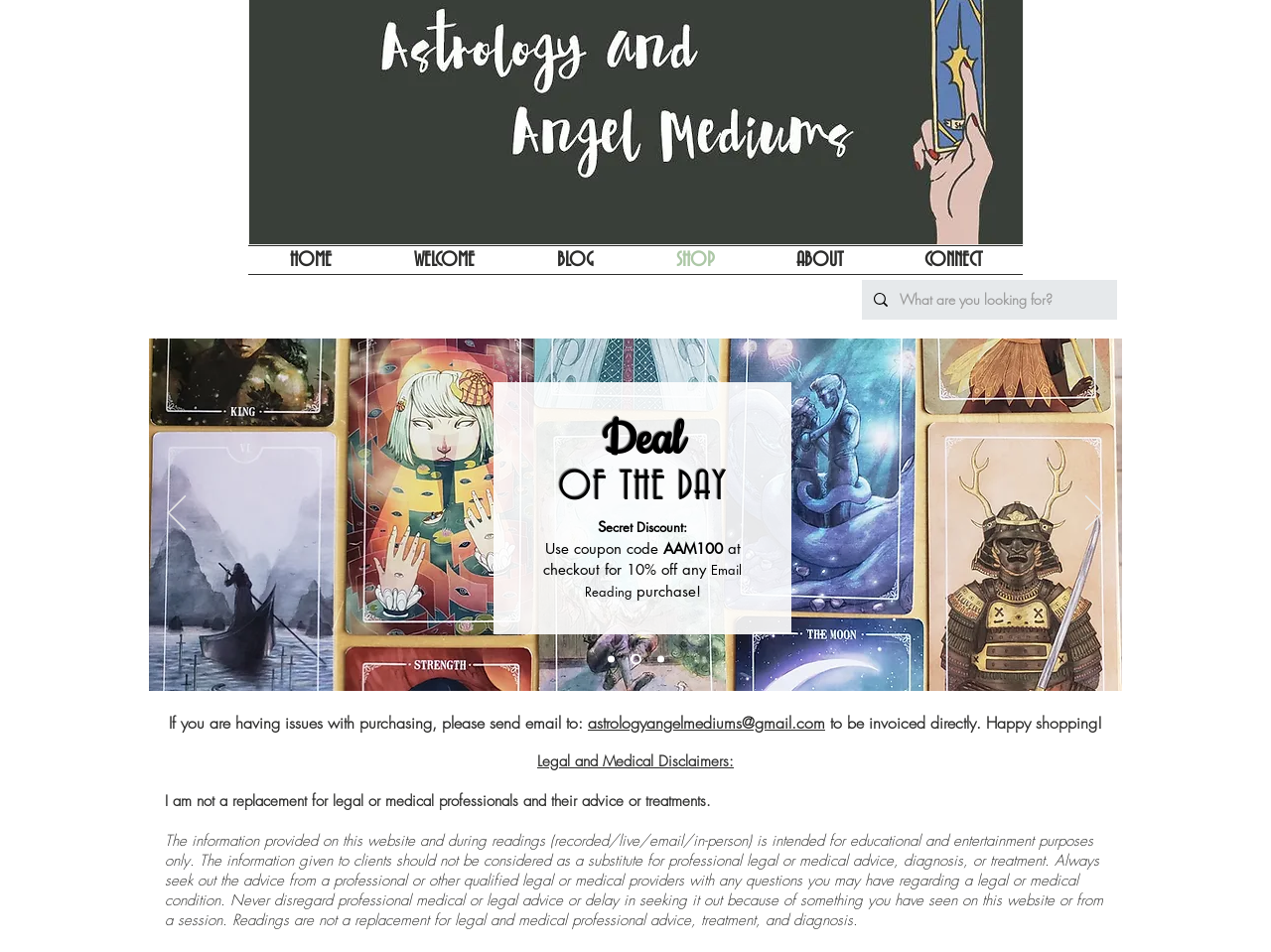What type of content is available for free download on this website?
Examine the image closely and answer the question with as much detail as possible.

The website mentions that free instant download guides are available, as stated in the 'Check out the FREE instant download Guides, too!' section.